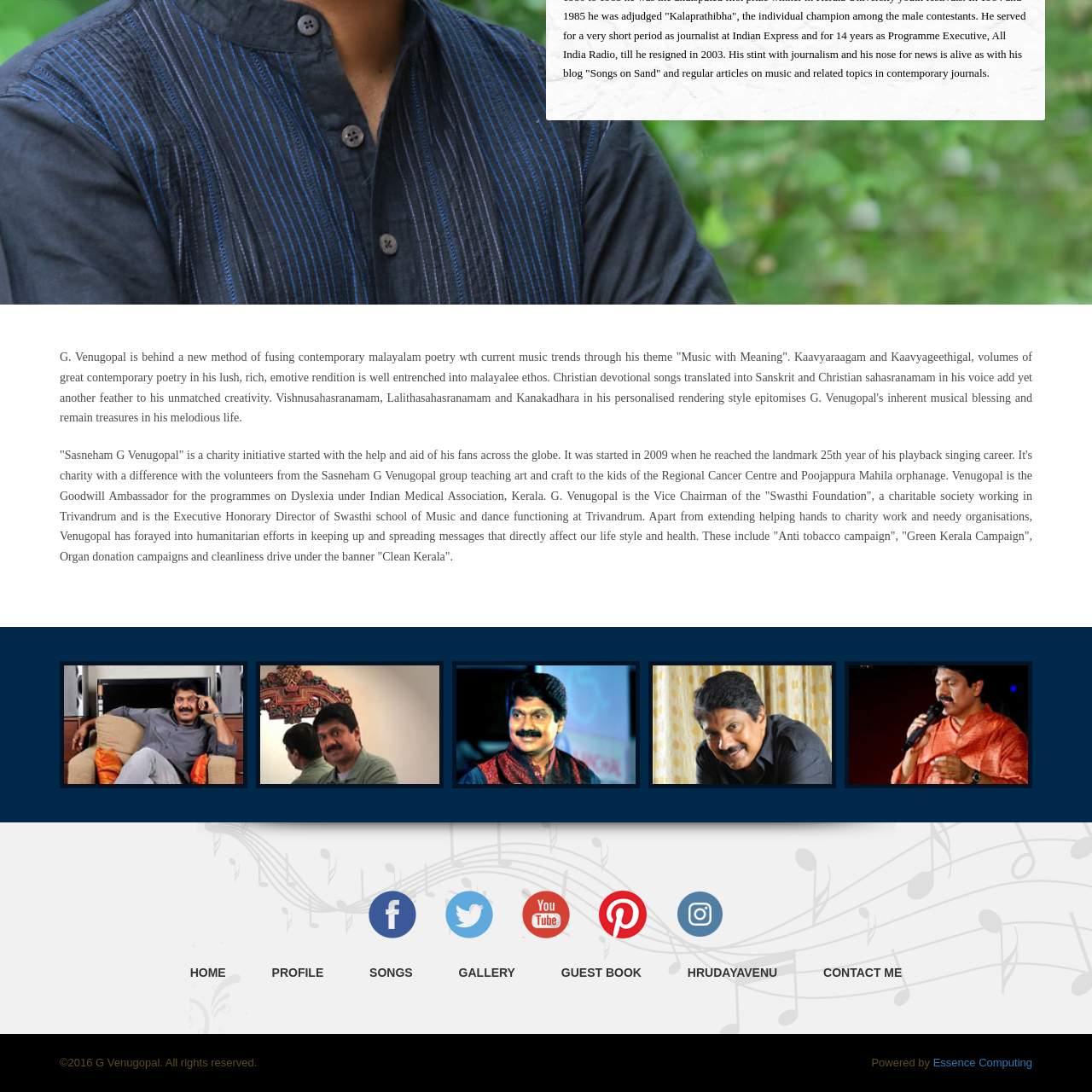What is the name of G. Venugopal's charity initiative?
Review the content shown inside the red bounding box in the image and offer a detailed answer to the question, supported by the visual evidence.

The caption states that G. Venugopal's charity initiative is called 'Sasneham G Venugopal', which provides art and craft lessons to children in need, showcasing his dedication beyond music.